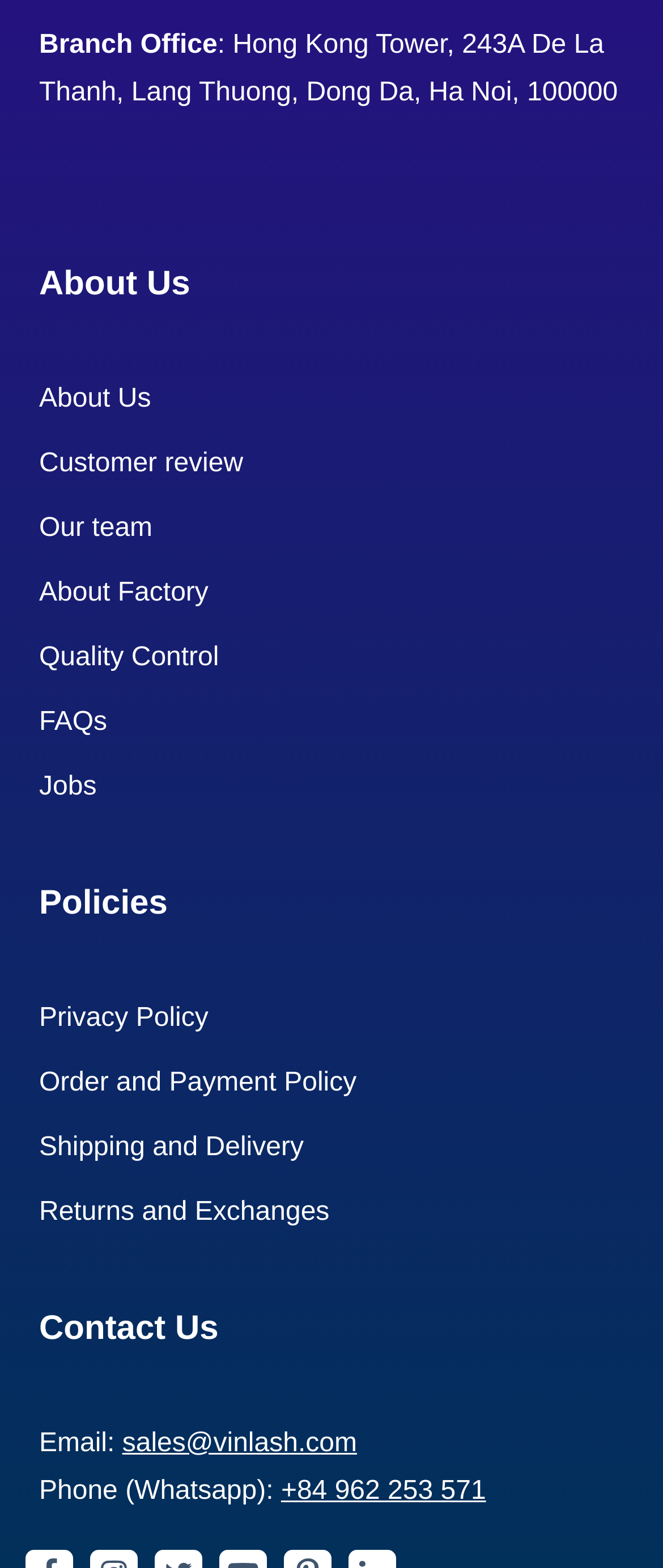Give a one-word or short phrase answer to the question: 
What is the address of the branch office?

Hong Kong Tower, 243A De La Thanh, Lang Thuong, Dong Da, Ha Noi, 100000